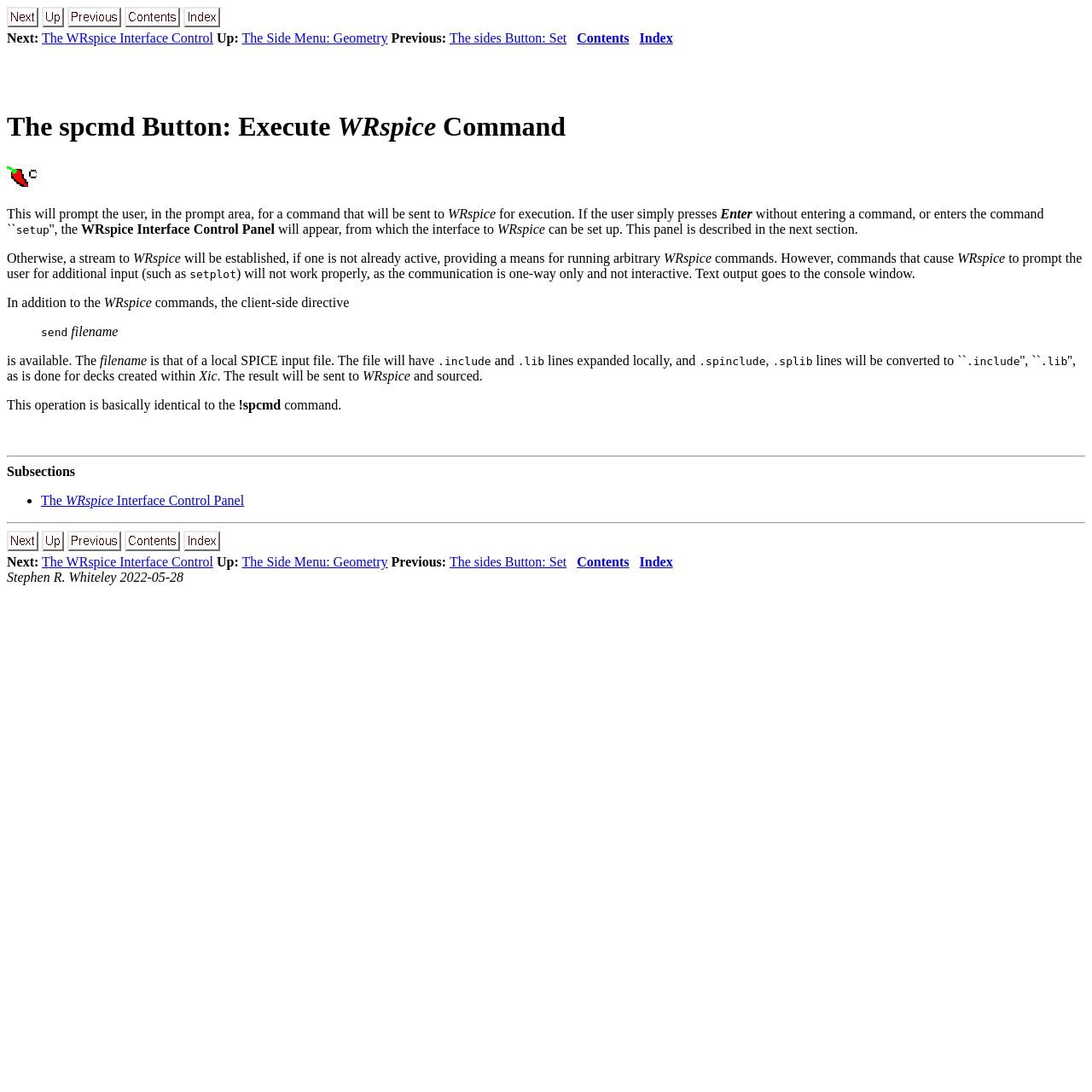Find and specify the bounding box coordinates that correspond to the clickable region for the instruction: "View the contents".

[0.114, 0.014, 0.165, 0.027]